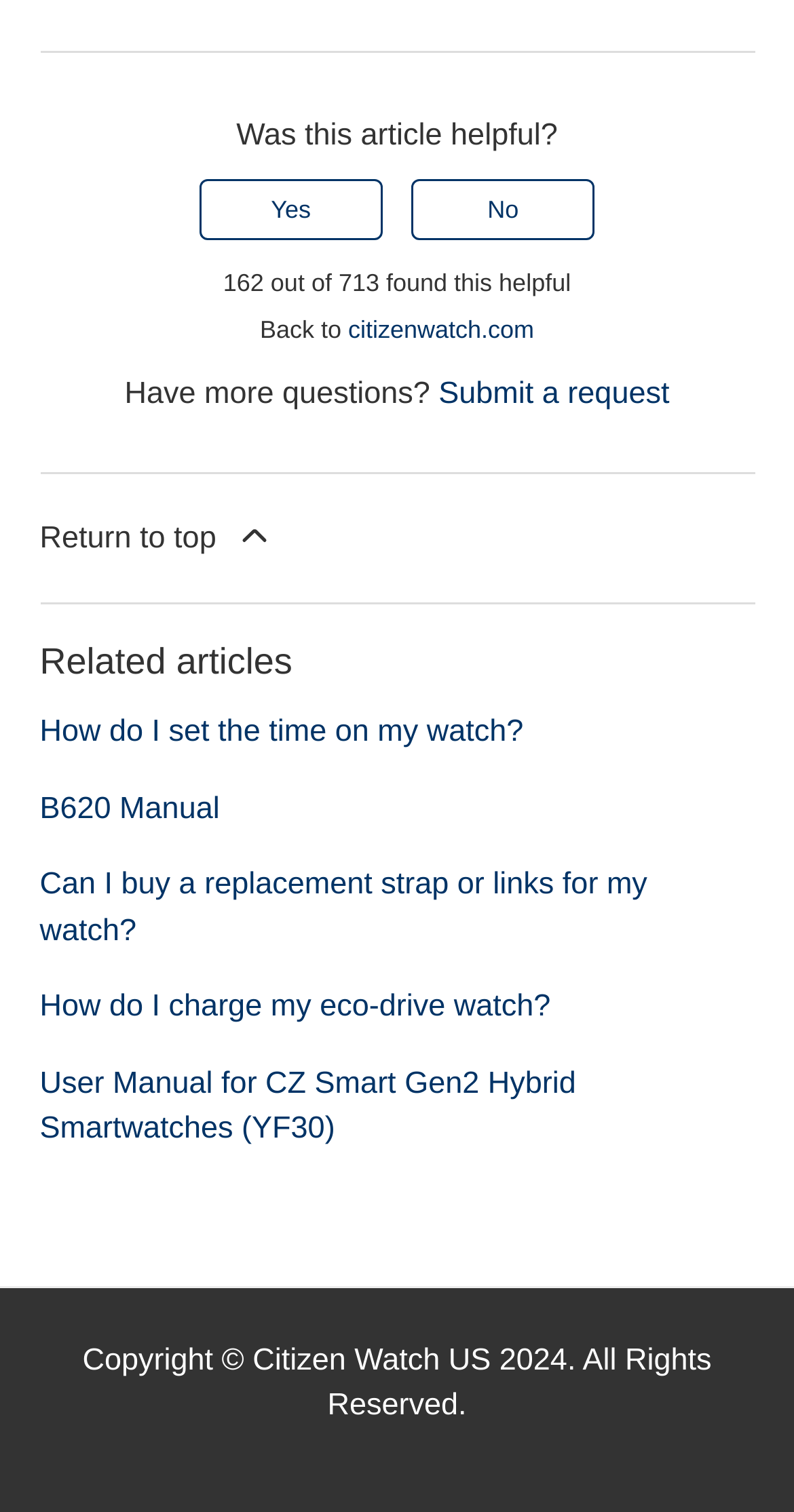Can you find the bounding box coordinates for the element to click on to achieve the instruction: "Click 'Return to top'"?

[0.05, 0.313, 0.95, 0.398]